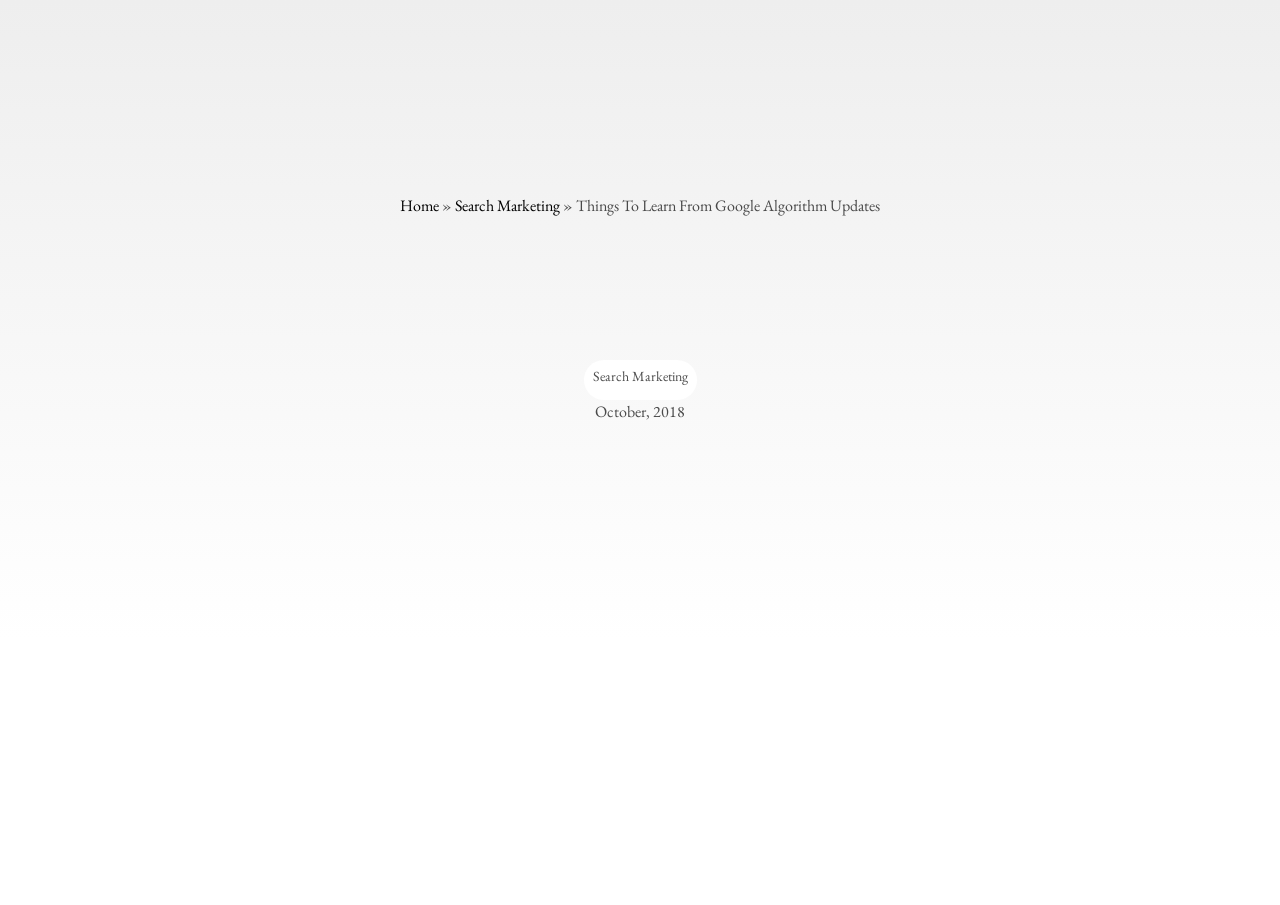How many links are in the top menu?
Refer to the screenshot and respond with a concise word or phrase.

3